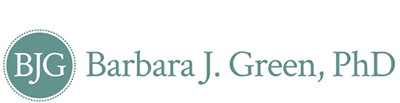Provide a thorough description of what you see in the image.

The image features the name and initials of Barbara J. Green, PhD, prominently displayed in an elegant and professional design. The initials "BJG" are set within a circular border, while the full name, "Barbara J. Green, PhD," is presented in a refined font, implying her credentials and expertise. This graphic representation aligns with her role as a psychologist and author, providing a visual identity for her work, which focuses on topics such as health psychology and life transitions, as highlighted on her webpage. The overall aesthetic of the image conveys a sense of professionalism and academic integrity, emphasizing her qualifications in the field.